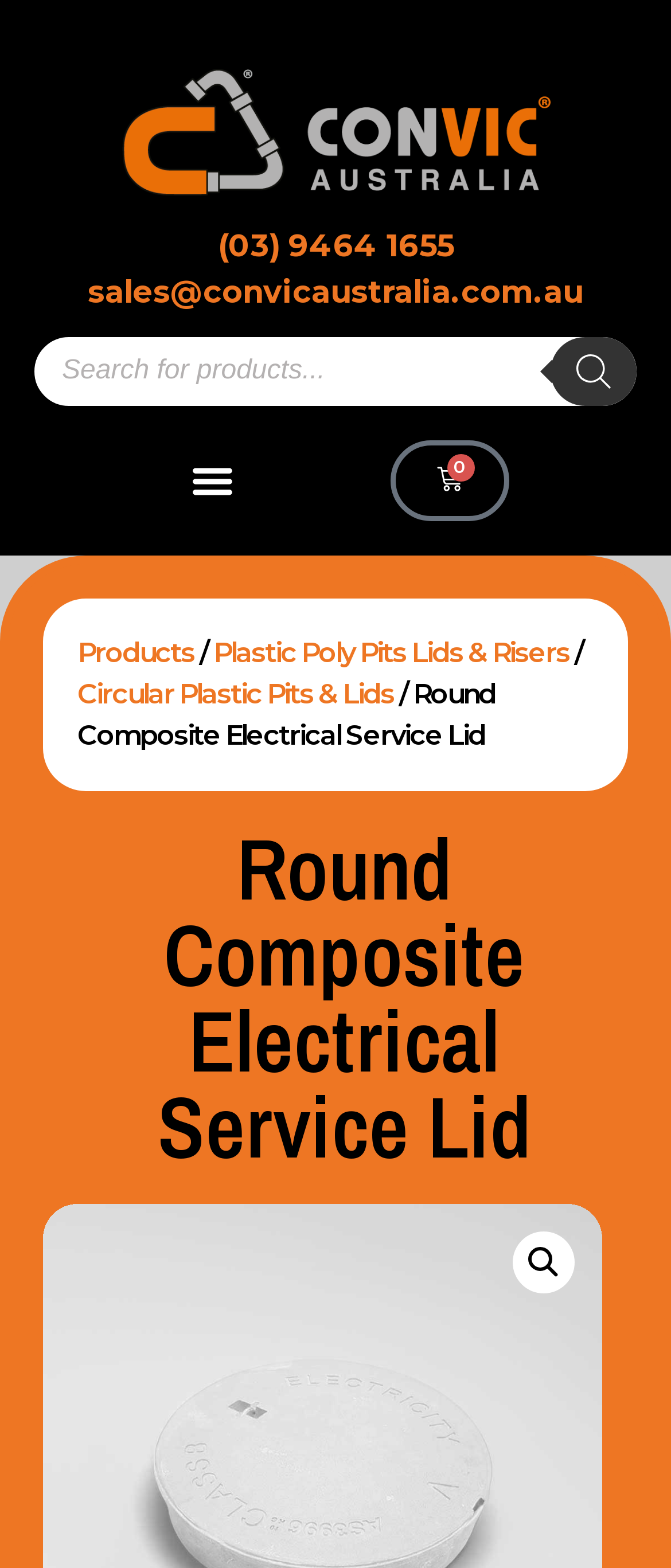Show the bounding box coordinates of the region that should be clicked to follow the instruction: "Toggle menu."

[0.268, 0.286, 0.364, 0.327]